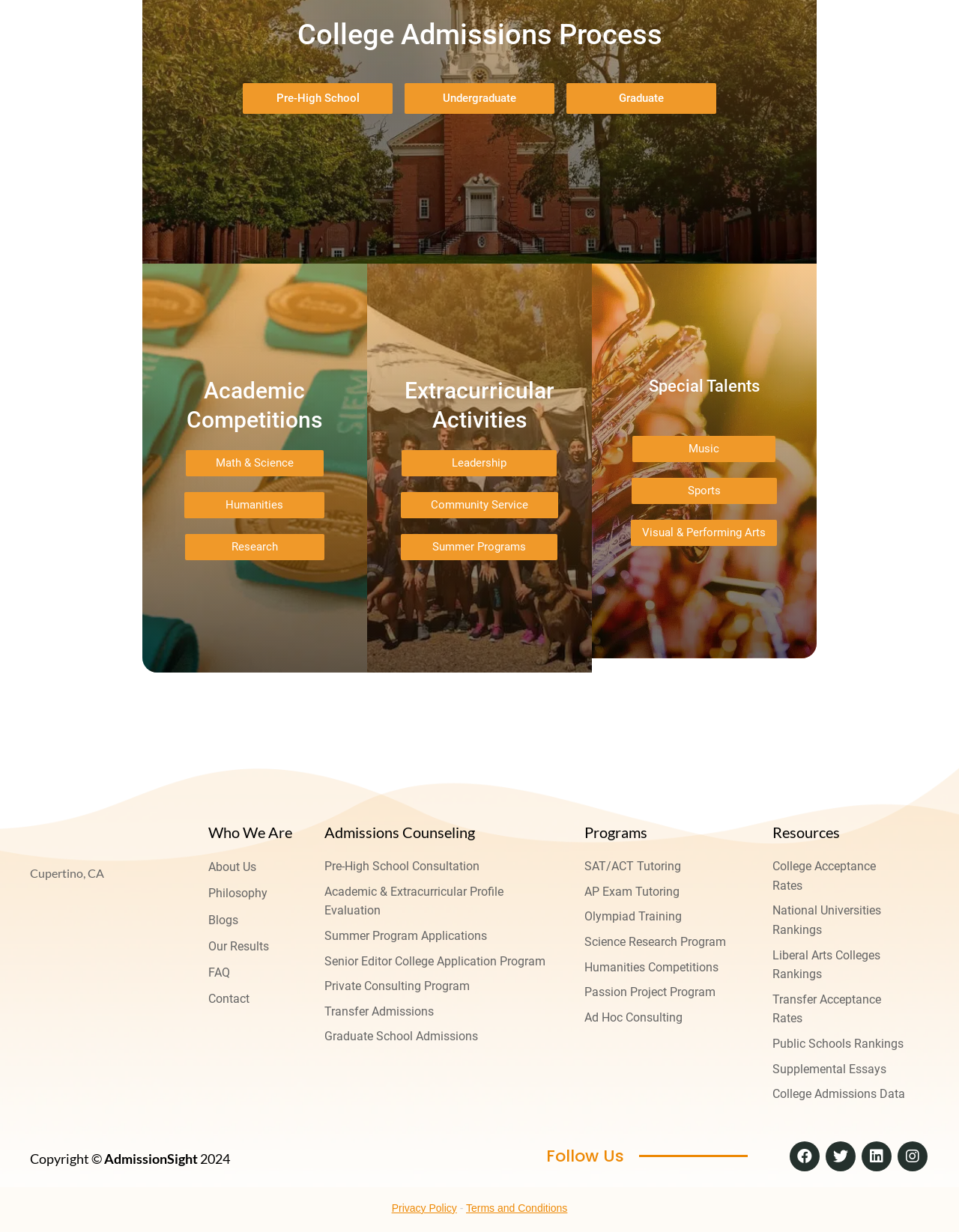How many programs are offered by the organization?
Provide a comprehensive and detailed answer to the question.

Under the 'Programs' heading, there are 12 links listed, including 'SAT/ACT Tutoring', 'AP Exam Tutoring', and 'Passion Project Program', indicating that the organization offers 12 programs.